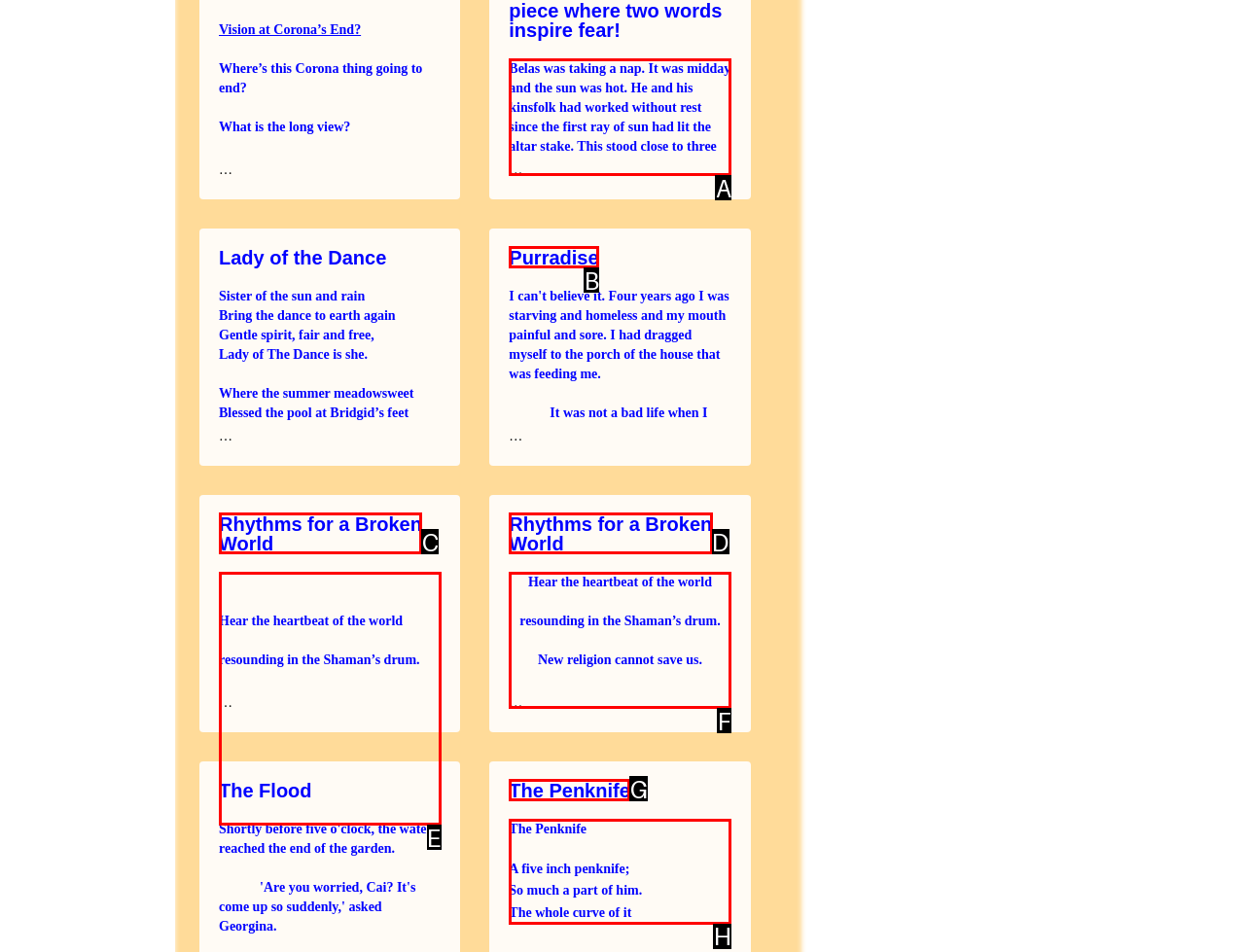Determine the right option to click to perform this task: Explore 'Rhythms for a Broken World'
Answer with the correct letter from the given choices directly.

C